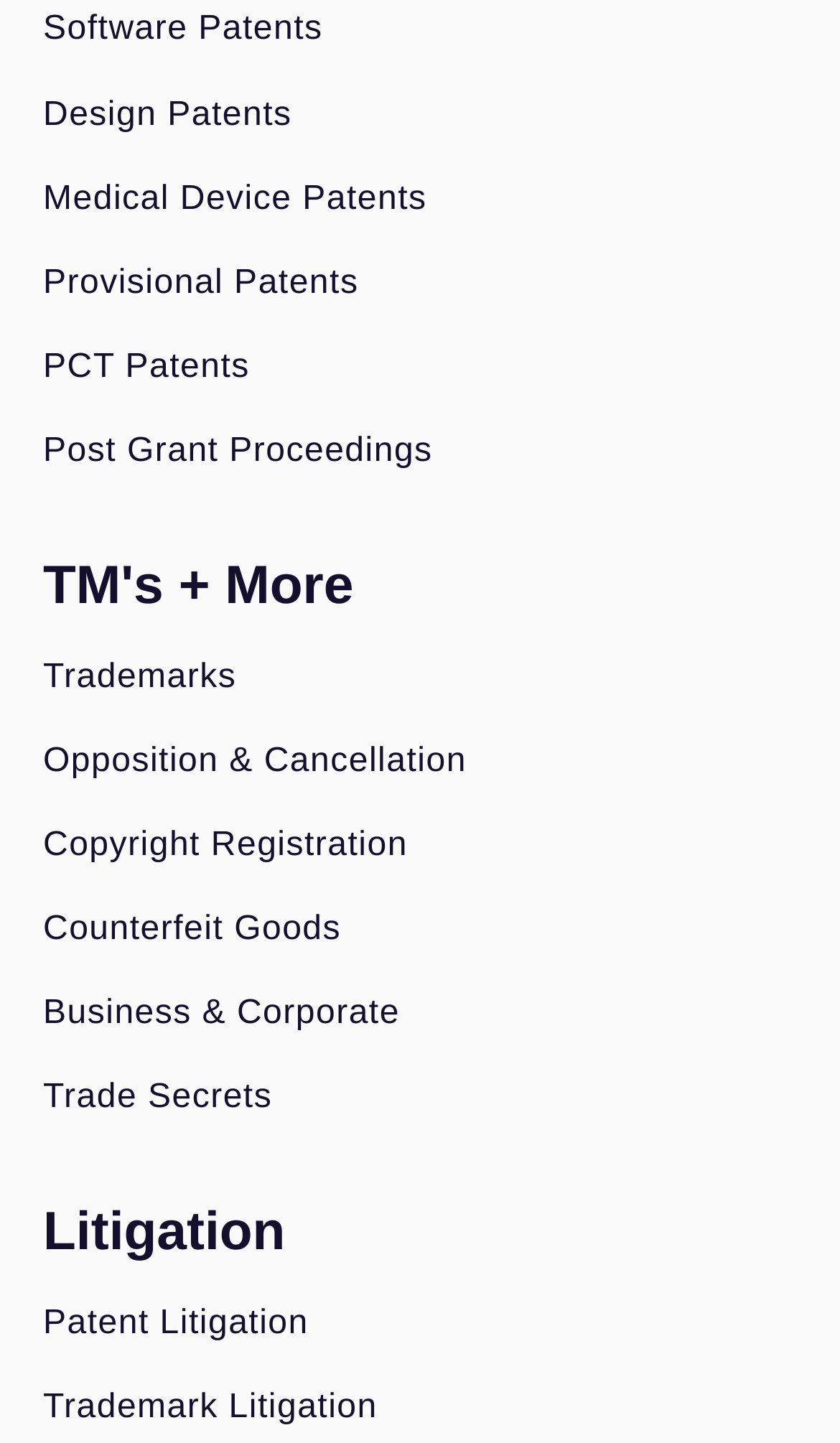How many links are related to litigation?
Answer with a single word or short phrase according to what you see in the image.

2